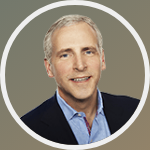Please answer the following question as detailed as possible based on the image: 
What is the subject's facial expression in the image?

The subject is showcasing a friendly and approachable demeanor through their warm smile, which suggests a sense of confidence and approachability.